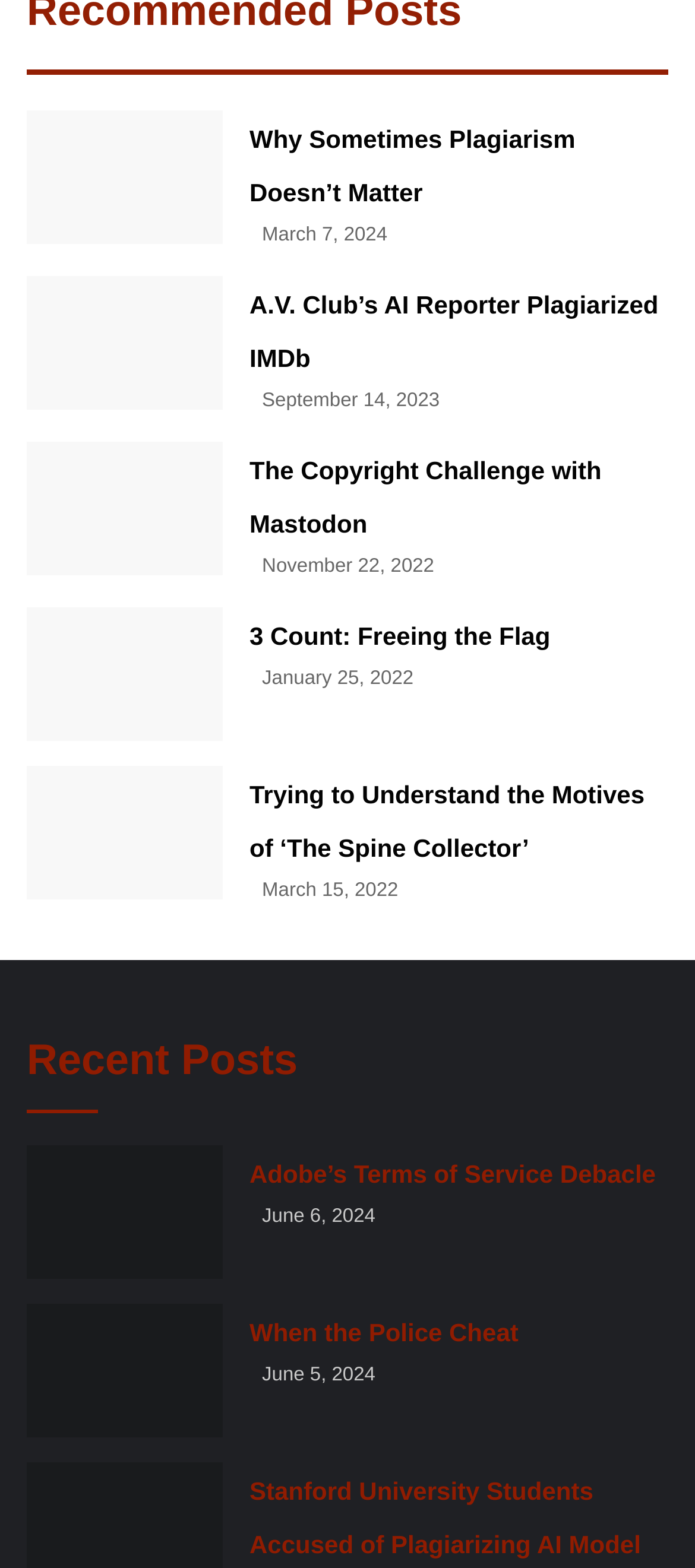Identify the bounding box coordinates for the region to click in order to carry out this instruction: "Check the recent post about Adobe's Terms of Service". Provide the coordinates using four float numbers between 0 and 1, formatted as [left, top, right, bottom].

[0.038, 0.73, 0.321, 0.816]